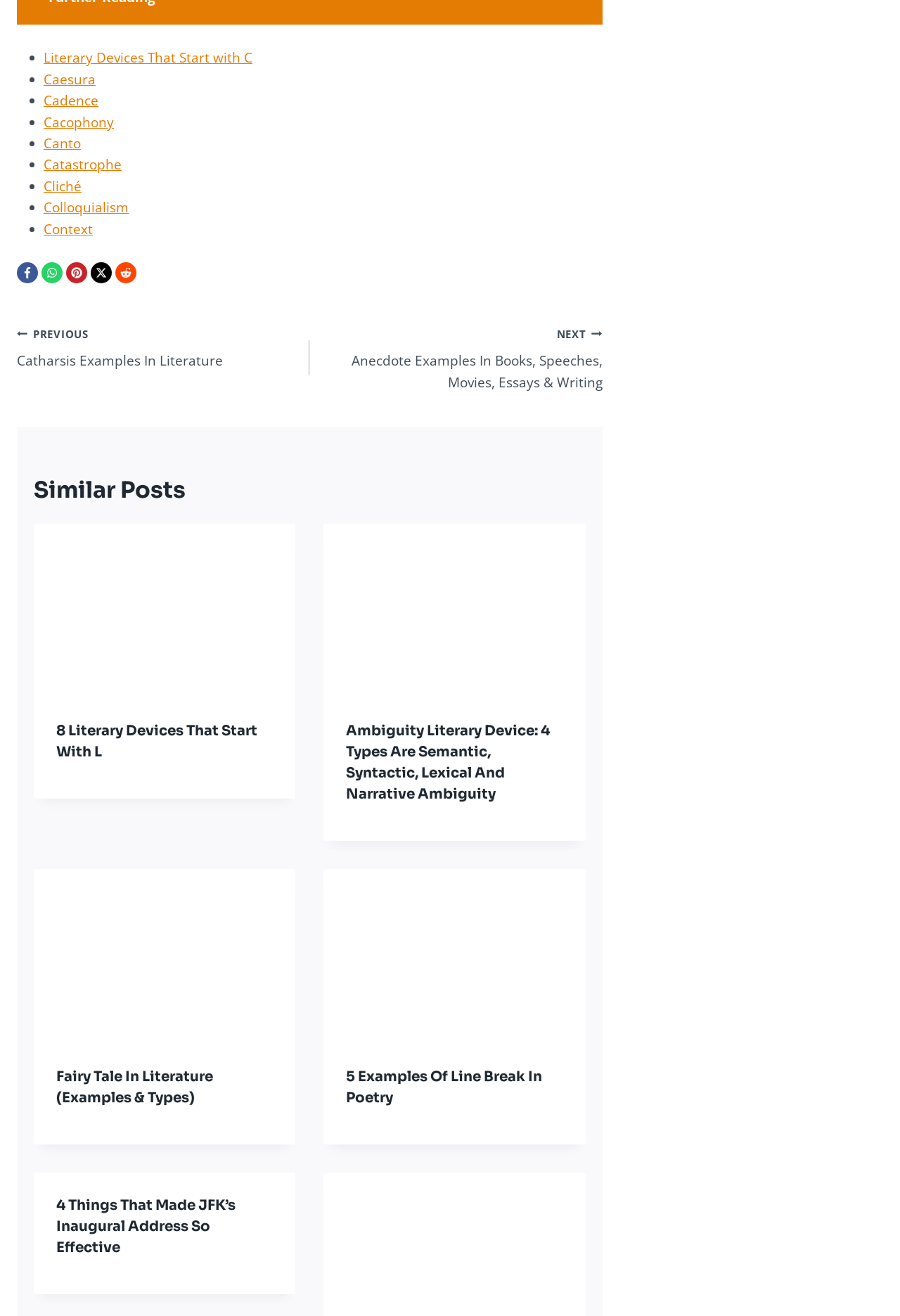Pinpoint the bounding box coordinates of the element that must be clicked to accomplish the following instruction: "Click on the link 'Fairy Tale in Literature (Examples & Types)'". The coordinates should be in the format of four float numbers between 0 and 1, i.e., [left, top, right, bottom].

[0.038, 0.66, 0.328, 0.793]